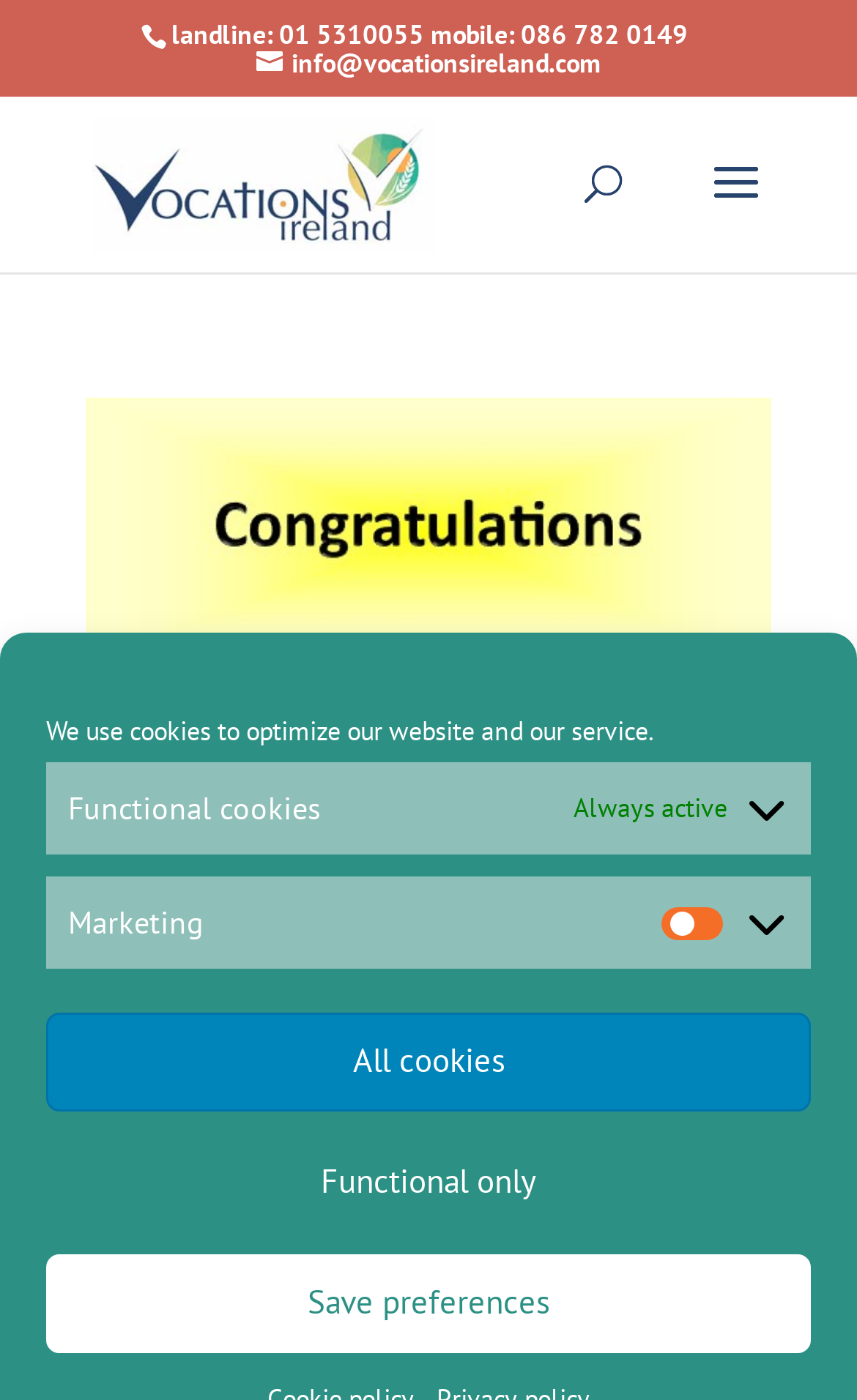Locate the bounding box of the user interface element based on this description: "Missionary Sisters".

[0.433, 0.559, 0.713, 0.587]